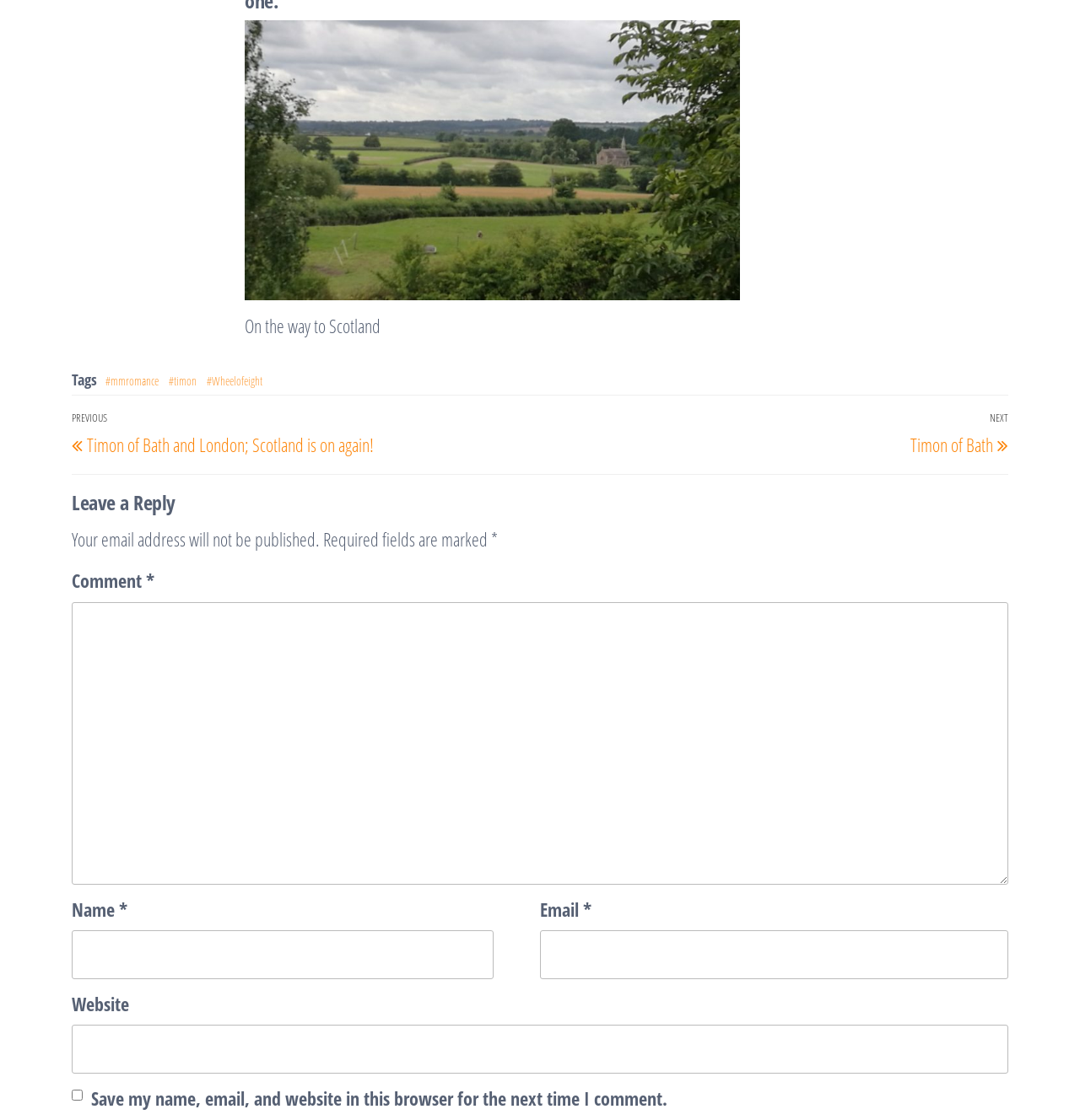Identify the bounding box coordinates for the UI element described by the following text: "parent_node: Name * name="author"". Provide the coordinates as four float numbers between 0 and 1, in the format [left, top, right, bottom].

[0.066, 0.831, 0.457, 0.874]